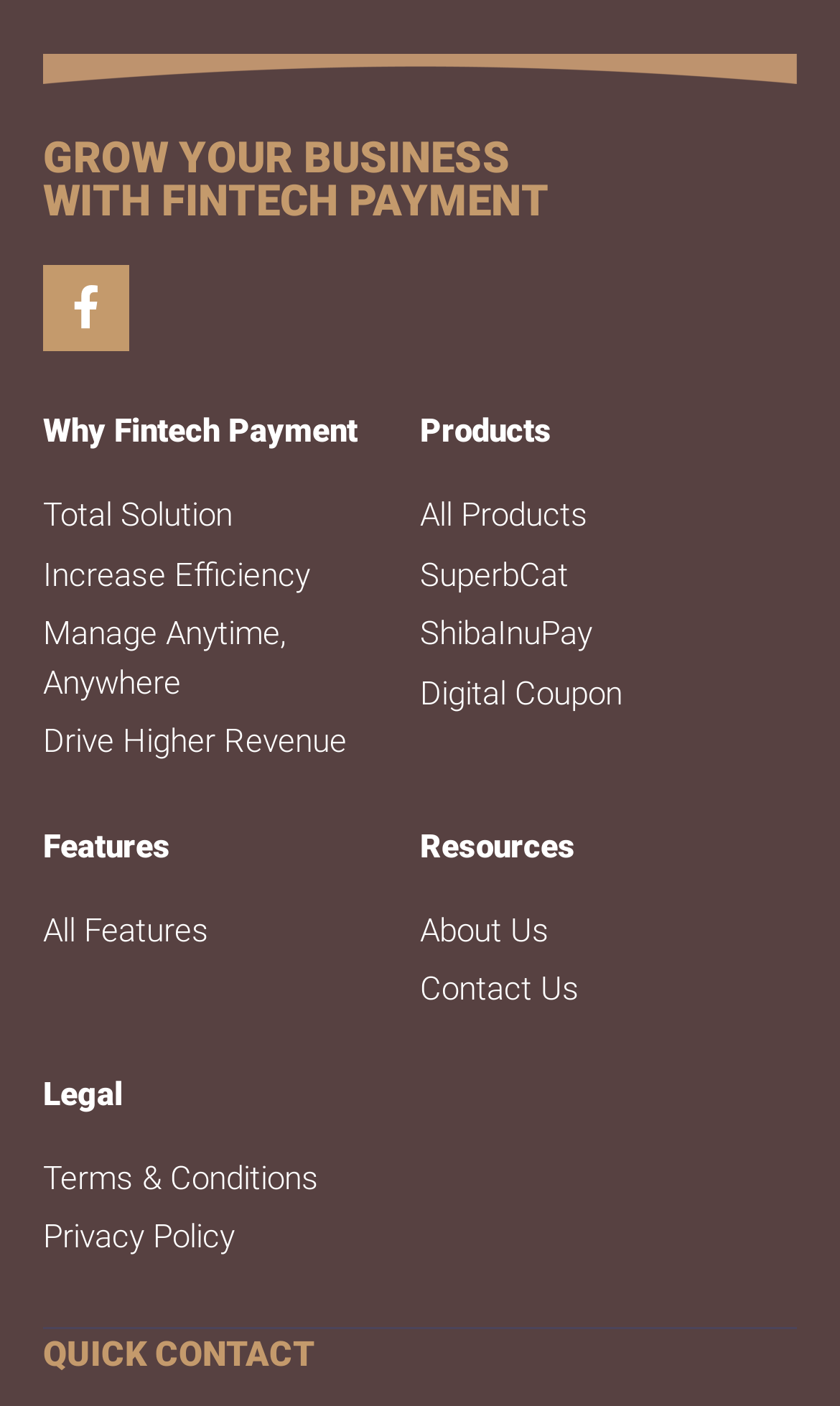How many social media links are there on the webpage?
Look at the image and answer the question with a single word or phrase.

1